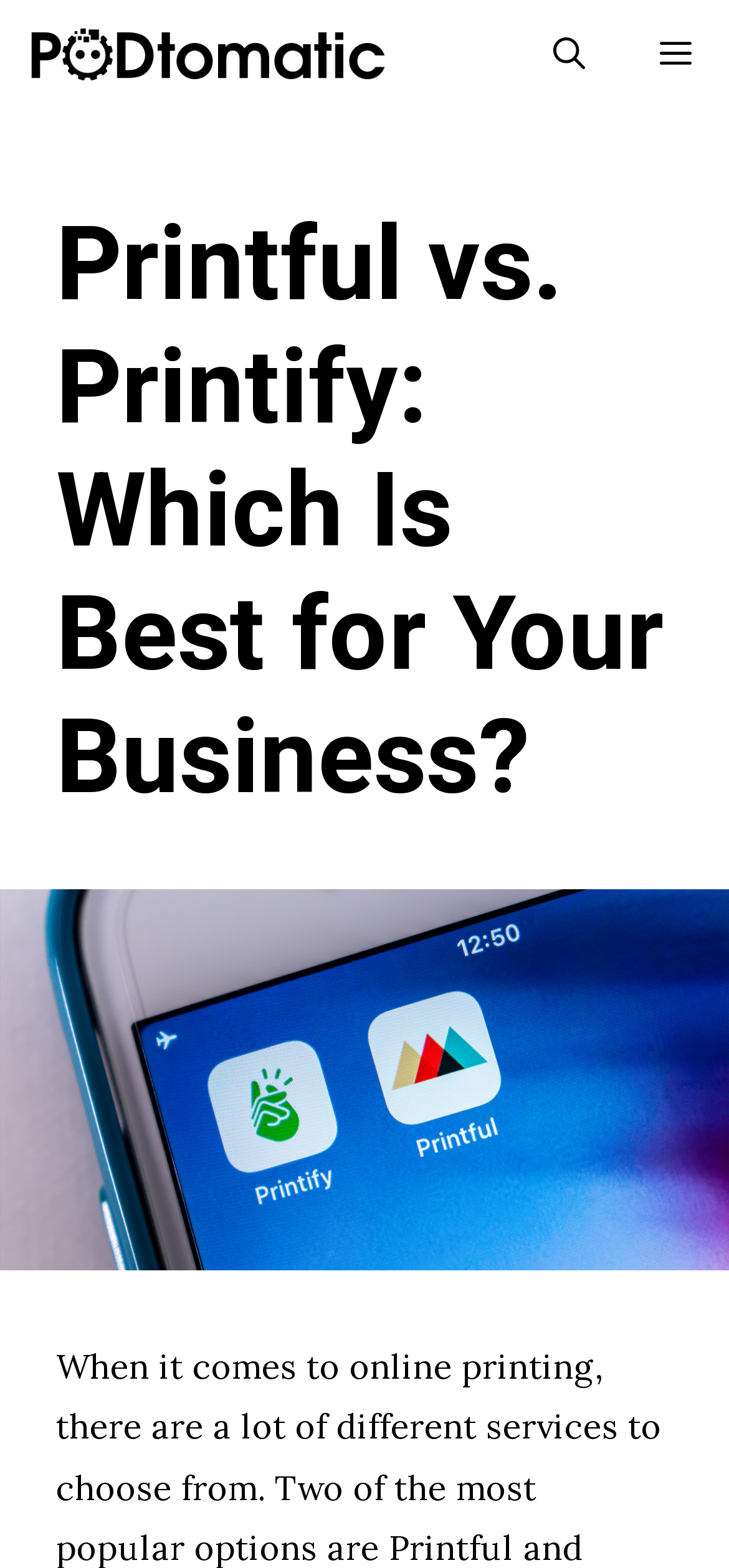Based on the provided description, "aria-label="Open Search Bar"", find the bounding box of the corresponding UI element in the screenshot.

[0.708, 0.0, 0.854, 0.071]